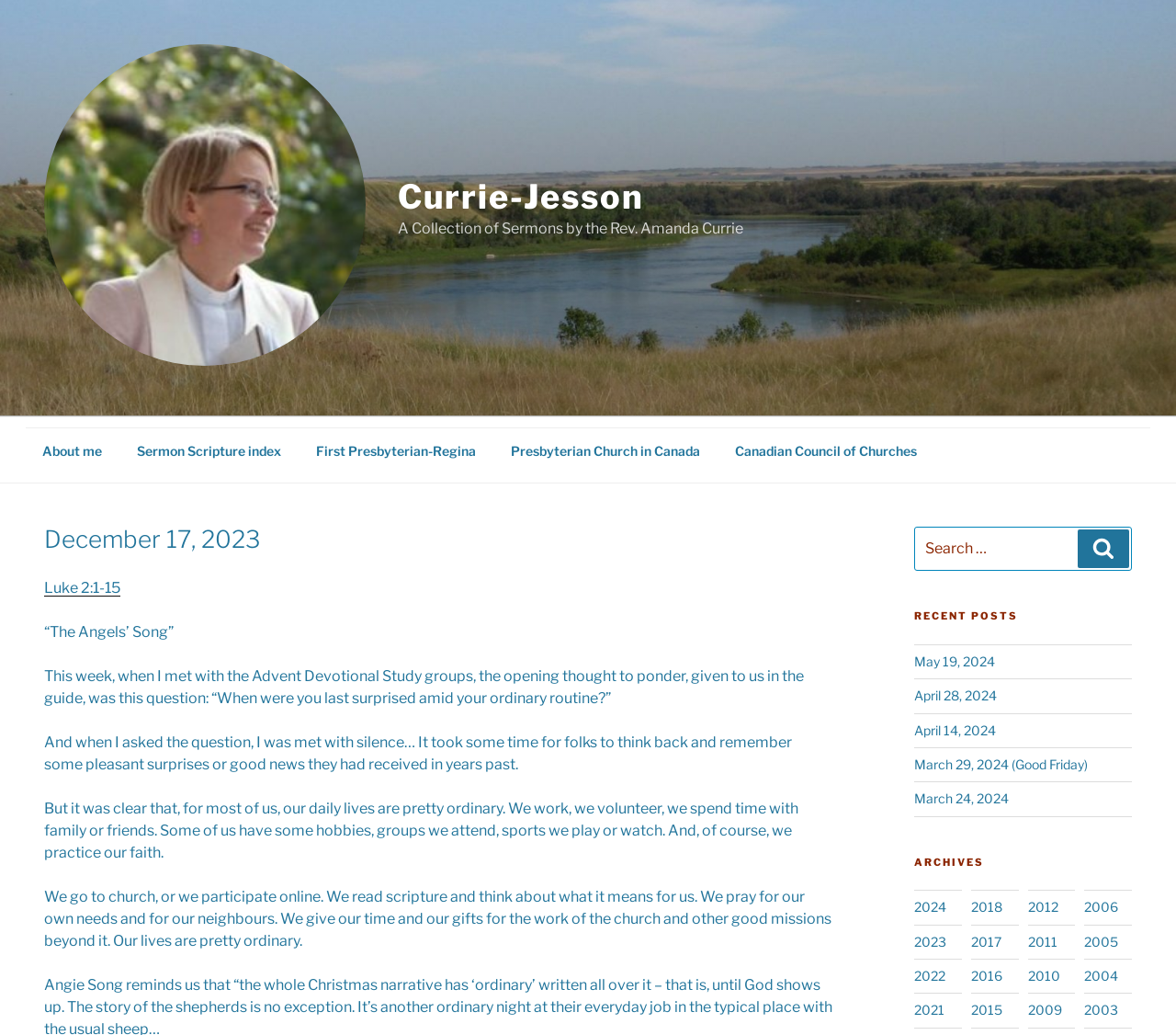Extract the bounding box coordinates of the UI element described by: "Presbyterian Church in Canada". The coordinates should include four float numbers ranging from 0 to 1, e.g., [left, top, right, bottom].

[0.42, 0.413, 0.609, 0.457]